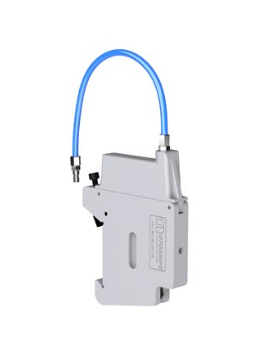Create an elaborate description of the image, covering every aspect.

This image showcases the MT-A140 Rugged Pneumatic Knifeholder, a specialized tool designed for slitting heavy thickness materials. The knifeholder features a robust and modular construction, optimized to maintain stability and performance under significant air pressure of up to 8kg/cm². With a minimum slitting width of just 19mm, it efficiently handles both narrow and thick materials, making it suitable for a variety of applications in industries such as rubber, paper, cloth, and plastic film. The attached blue pneumatic hose indicates connectivity for air supply, enhancing its operational versatility. This innovative design emphasizes quality and reliability in demanding slitting tasks, positioning it as an essential tool for professionals in related fields.